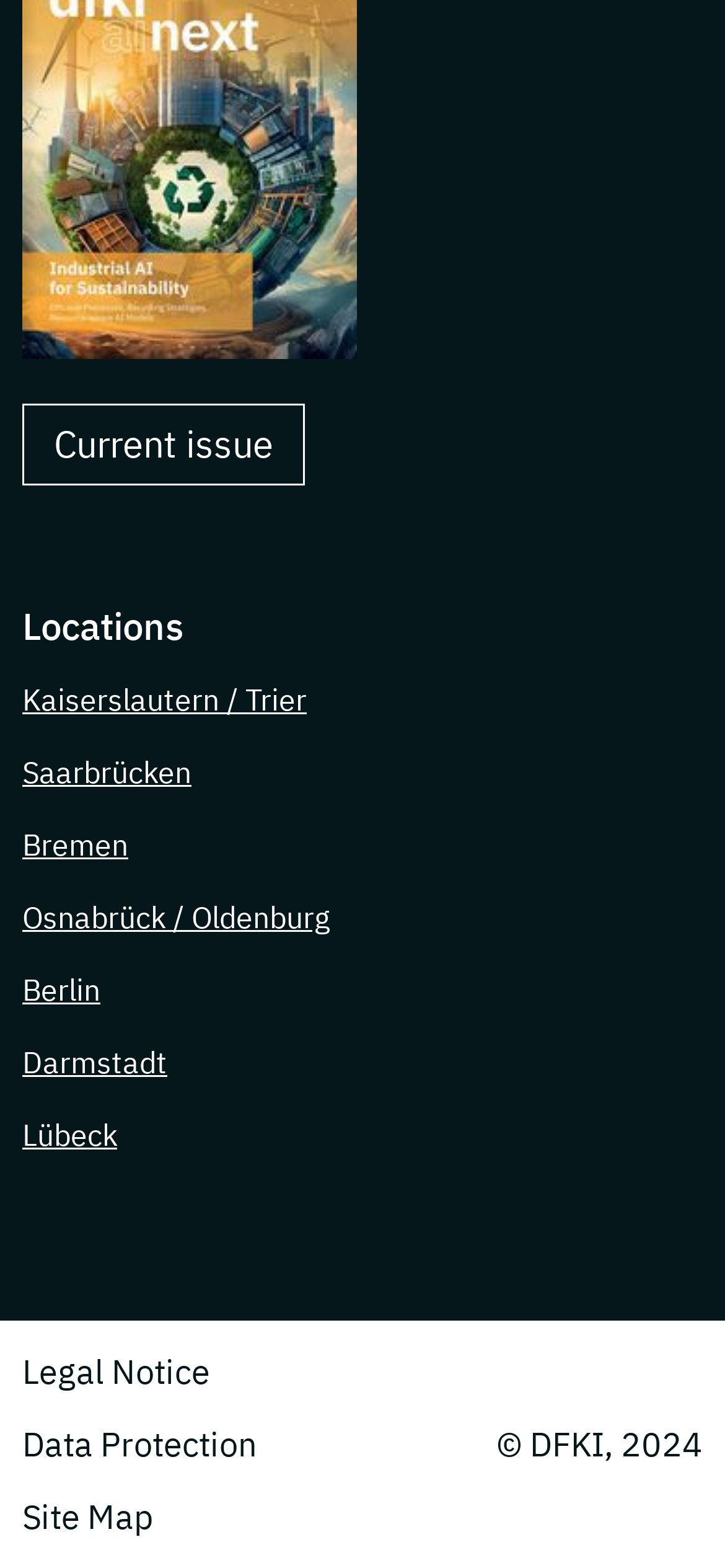Please identify the bounding box coordinates of the element's region that I should click in order to complete the following instruction: "View site map". The bounding box coordinates consist of four float numbers between 0 and 1, i.e., [left, top, right, bottom].

[0.031, 0.945, 0.354, 0.991]